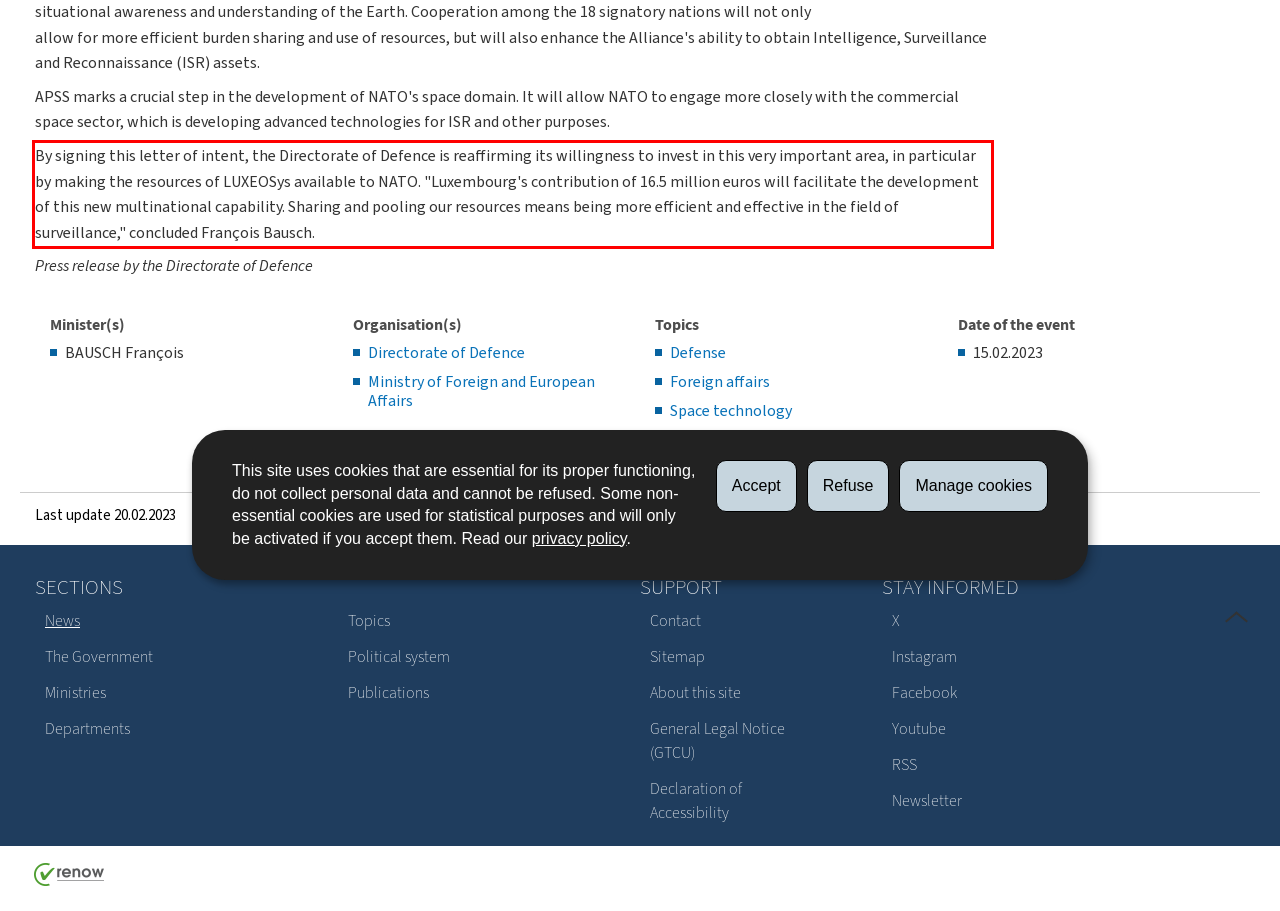Analyze the screenshot of a webpage where a red rectangle is bounding a UI element. Extract and generate the text content within this red bounding box.

By signing this letter of intent, the Directorate of Defence is reaffirming its willingness to invest in this very important area, in particular by making the resources of LUXEOSys available to NATO. "Luxembourg's contribution of 16.5 million euros will facilitate the development of this new multinational capability. Sharing and pooling our resources means being more efficient and effective in the field of surveillance," concluded François Bausch.